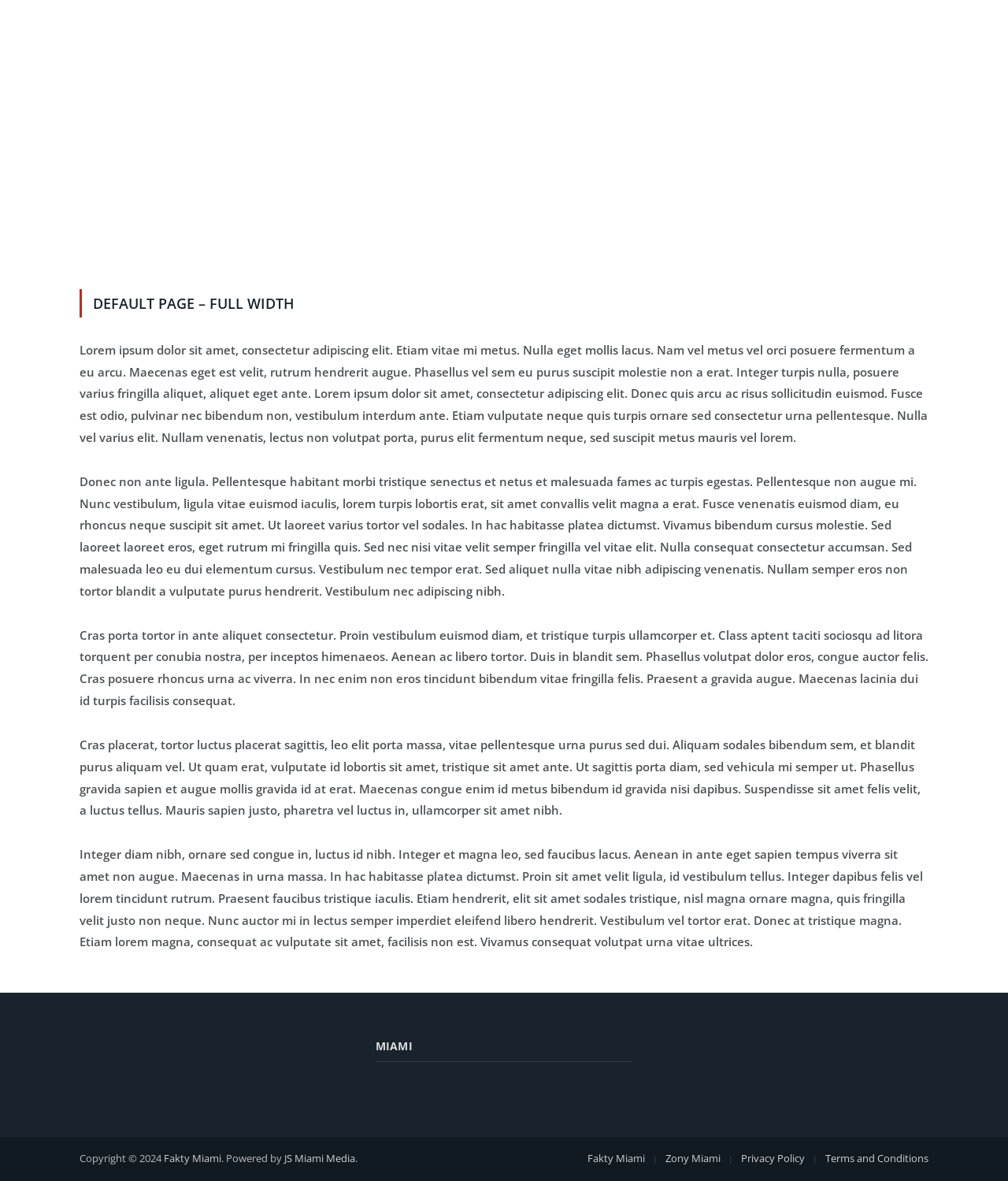Identify the bounding box of the UI element that matches this description: "Privacy Policy".

[0.735, 0.975, 0.798, 0.987]